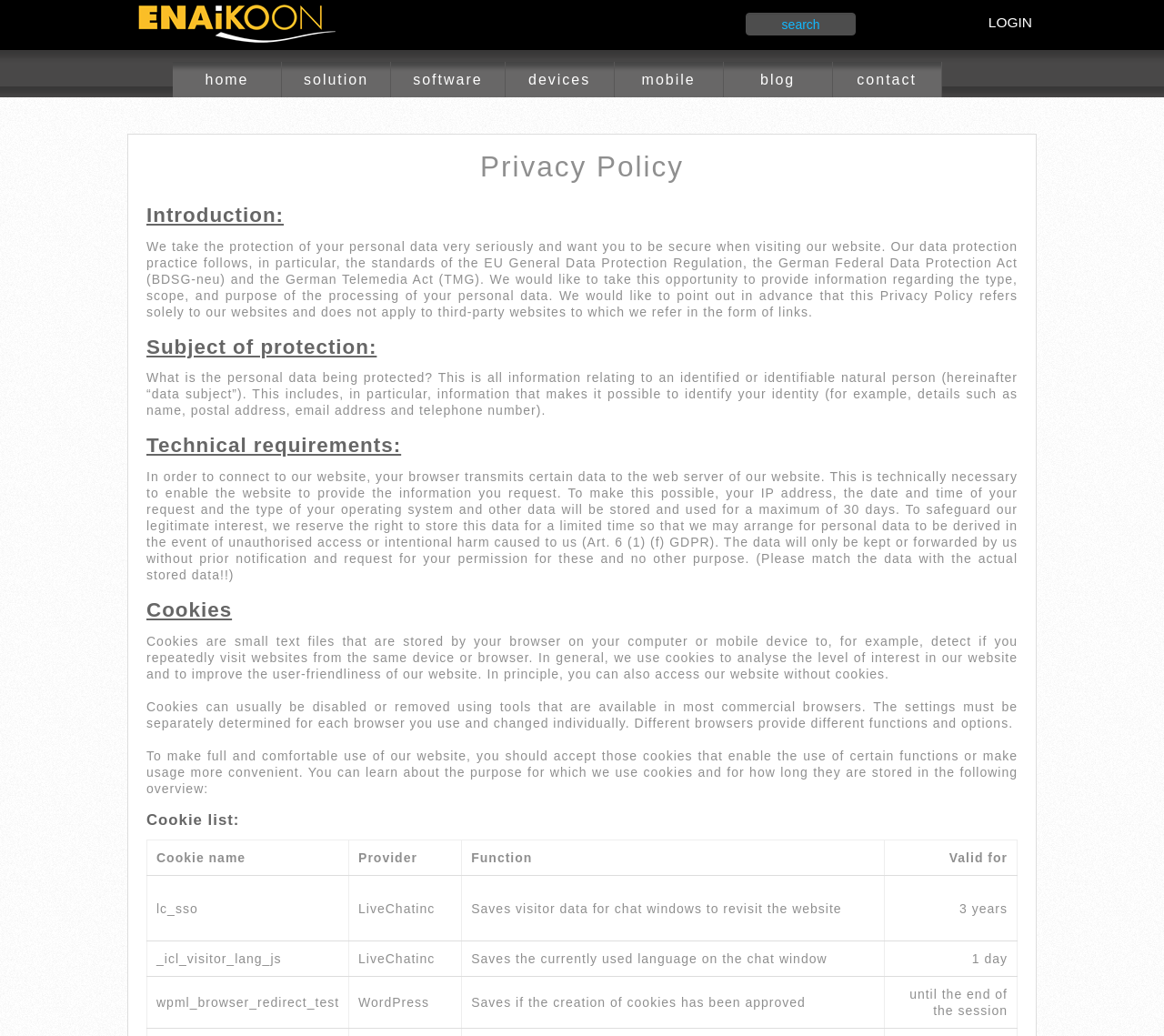How long are technical data stored?
Based on the image, answer the question with as much detail as possible.

According to the technical requirements section, the website stores technical data such as IP address, date and time of request, and operating system type for a maximum of 30 days. This is done to enable the website to provide the information requested and to safeguard the website's legitimate interest.